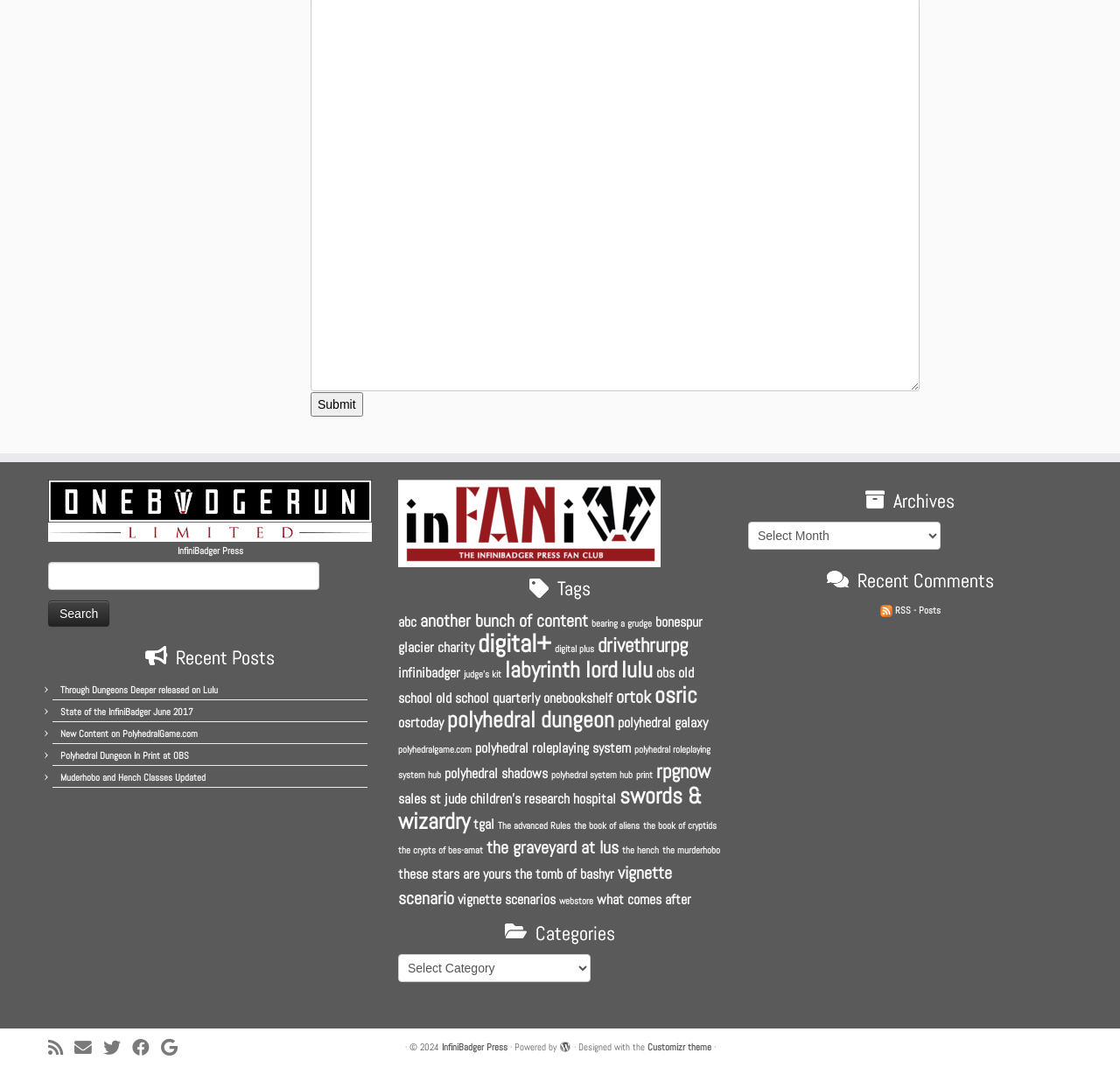Provide the bounding box coordinates for the UI element that is described by this text: "RSS - Posts". The coordinates should be in the form of four float numbers between 0 and 1: [left, top, right, bottom].

[0.786, 0.562, 0.839, 0.574]